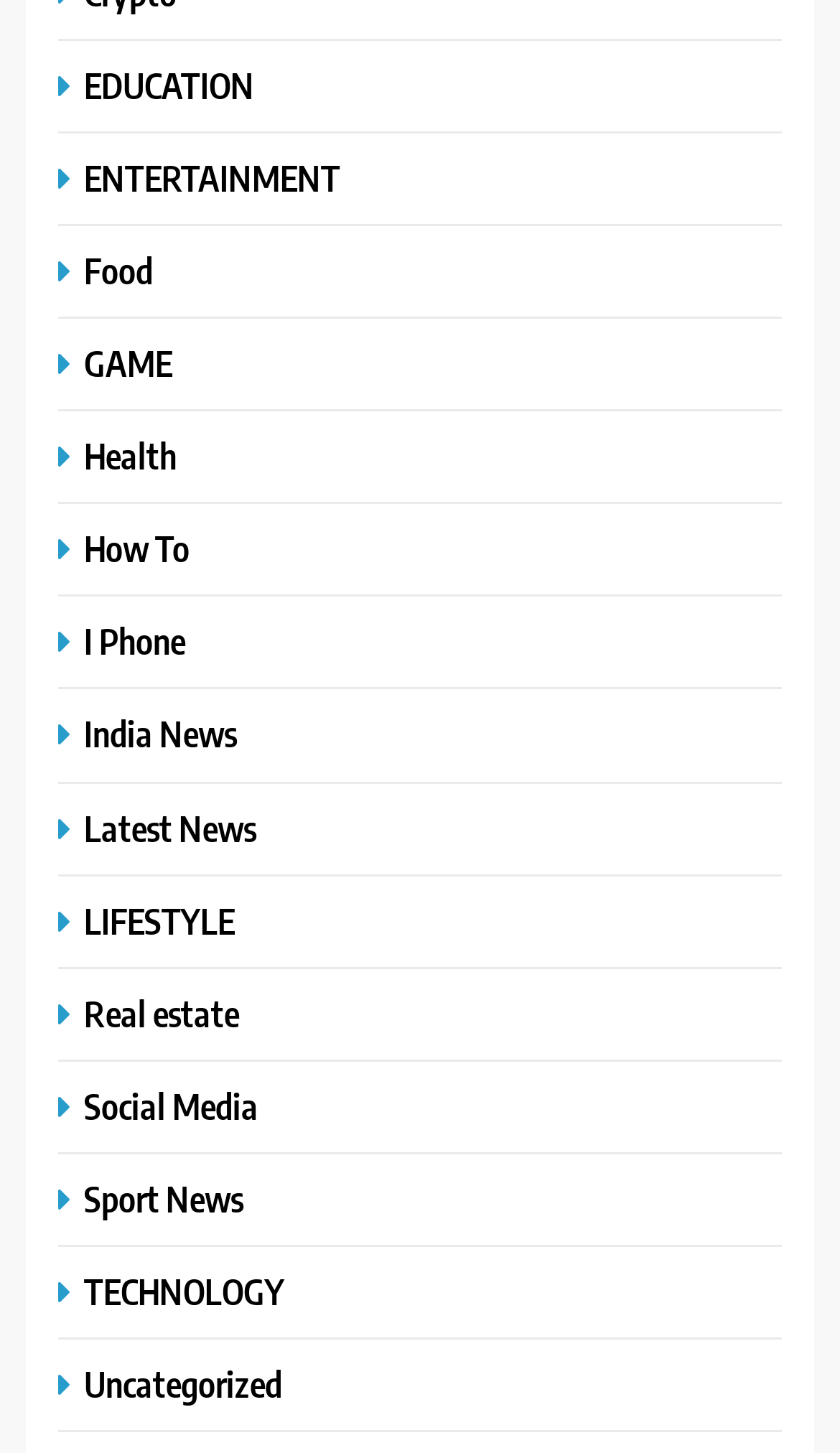Using the element description: "LIFESTYLE", determine the bounding box coordinates for the specified UI element. The coordinates should be four float numbers between 0 and 1, [left, top, right, bottom].

[0.069, 0.618, 0.292, 0.649]